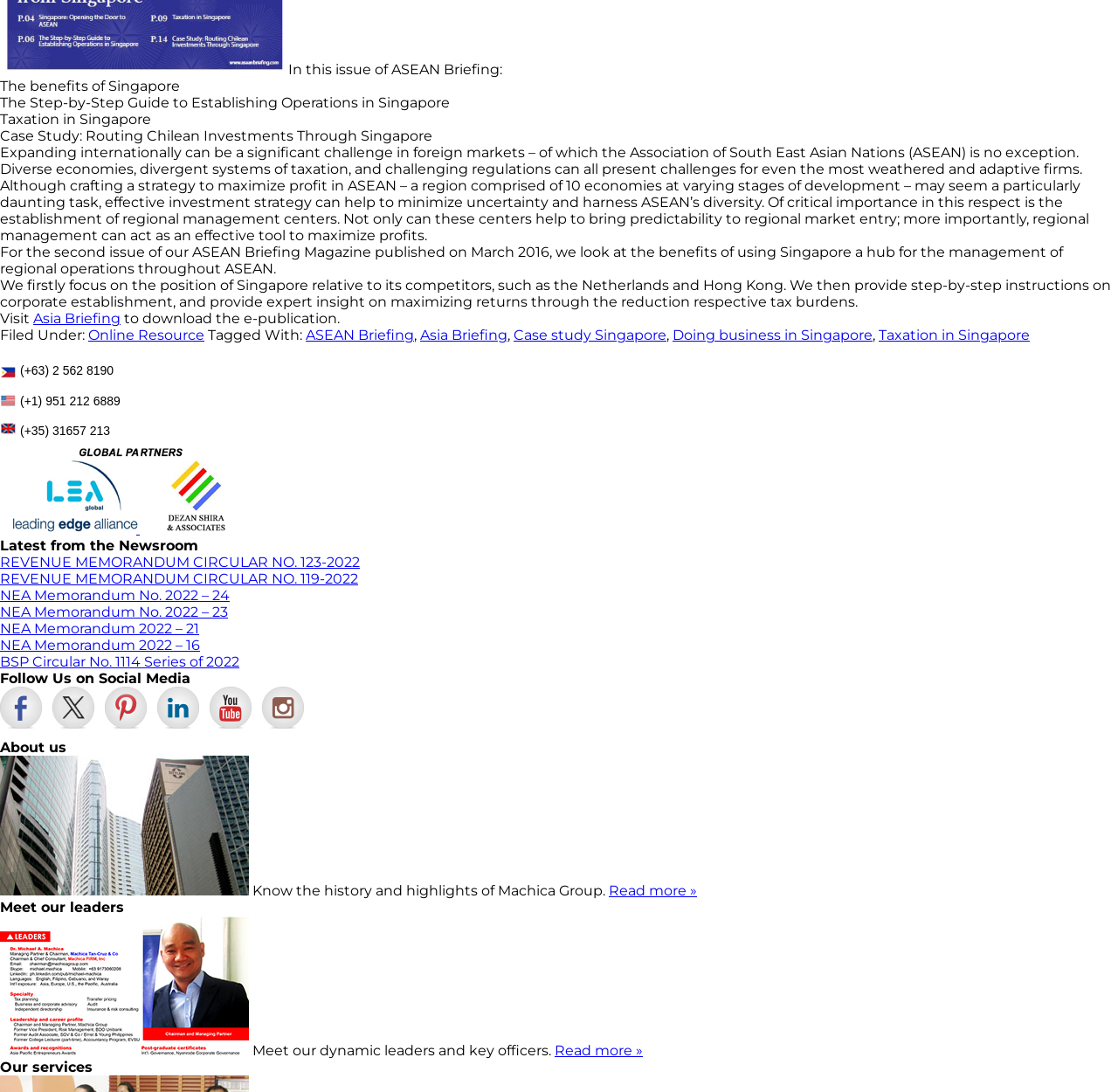Please locate the bounding box coordinates of the element that needs to be clicked to achieve the following instruction: "Read about doing business in Singapore". The coordinates should be four float numbers between 0 and 1, i.e., [left, top, right, bottom].

[0.602, 0.299, 0.78, 0.315]